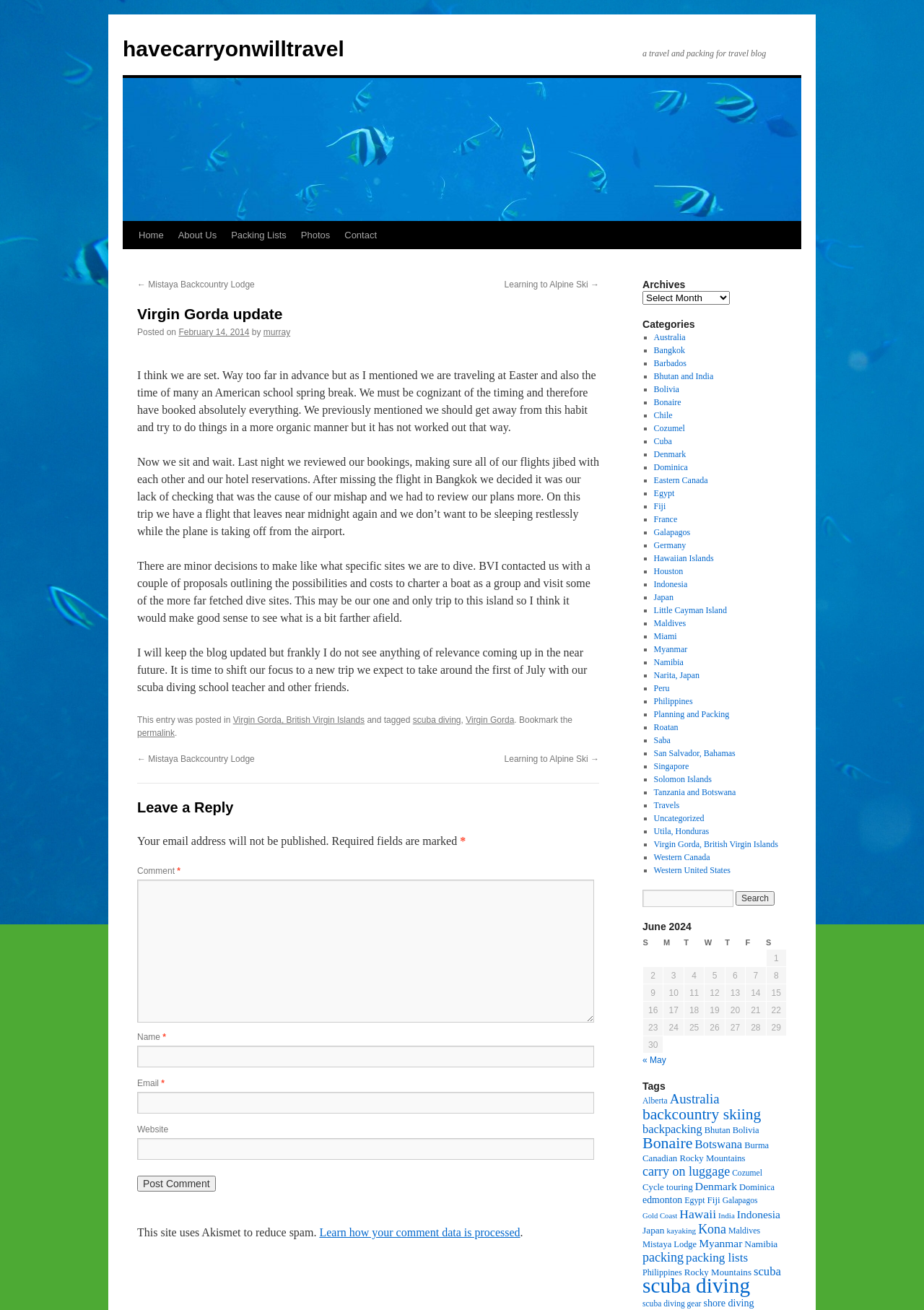Answer the question with a single word or phrase: 
What is the author planning to do around the first of July?

Take a trip with scuba diving school teacher and friends